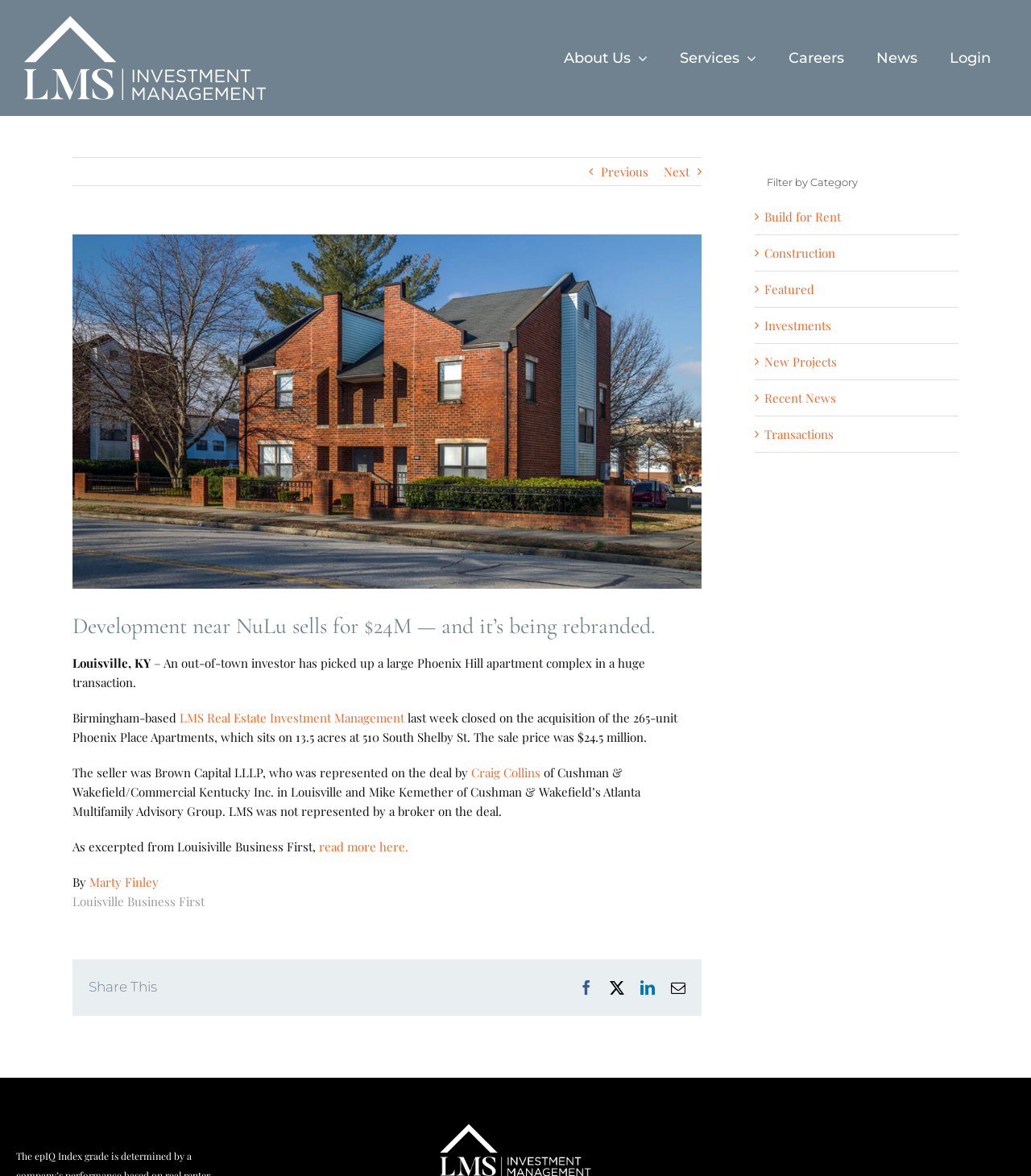Please identify the bounding box coordinates of where to click in order to follow the instruction: "Visit the Groupon special".

None